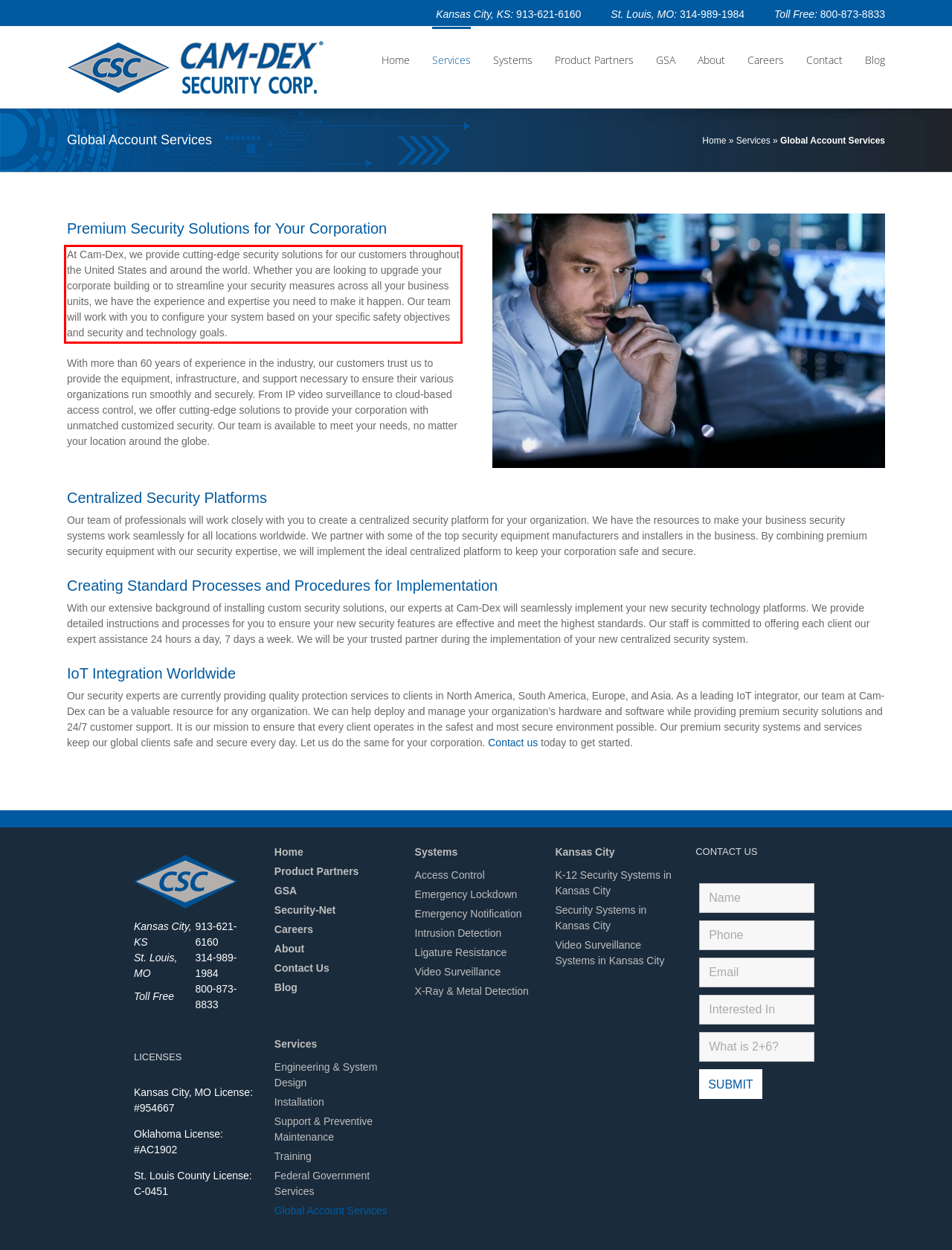View the screenshot of the webpage and identify the UI element surrounded by a red bounding box. Extract the text contained within this red bounding box.

At Cam-Dex, we provide cutting-edge security solutions for our customers throughout the United States and around the world. Whether you are looking to upgrade your corporate building or to streamline your security measures across all your business units, we have the experience and expertise you need to make it happen. Our team will work with you to configure your system based on your specific safety objectives and security and technology goals.